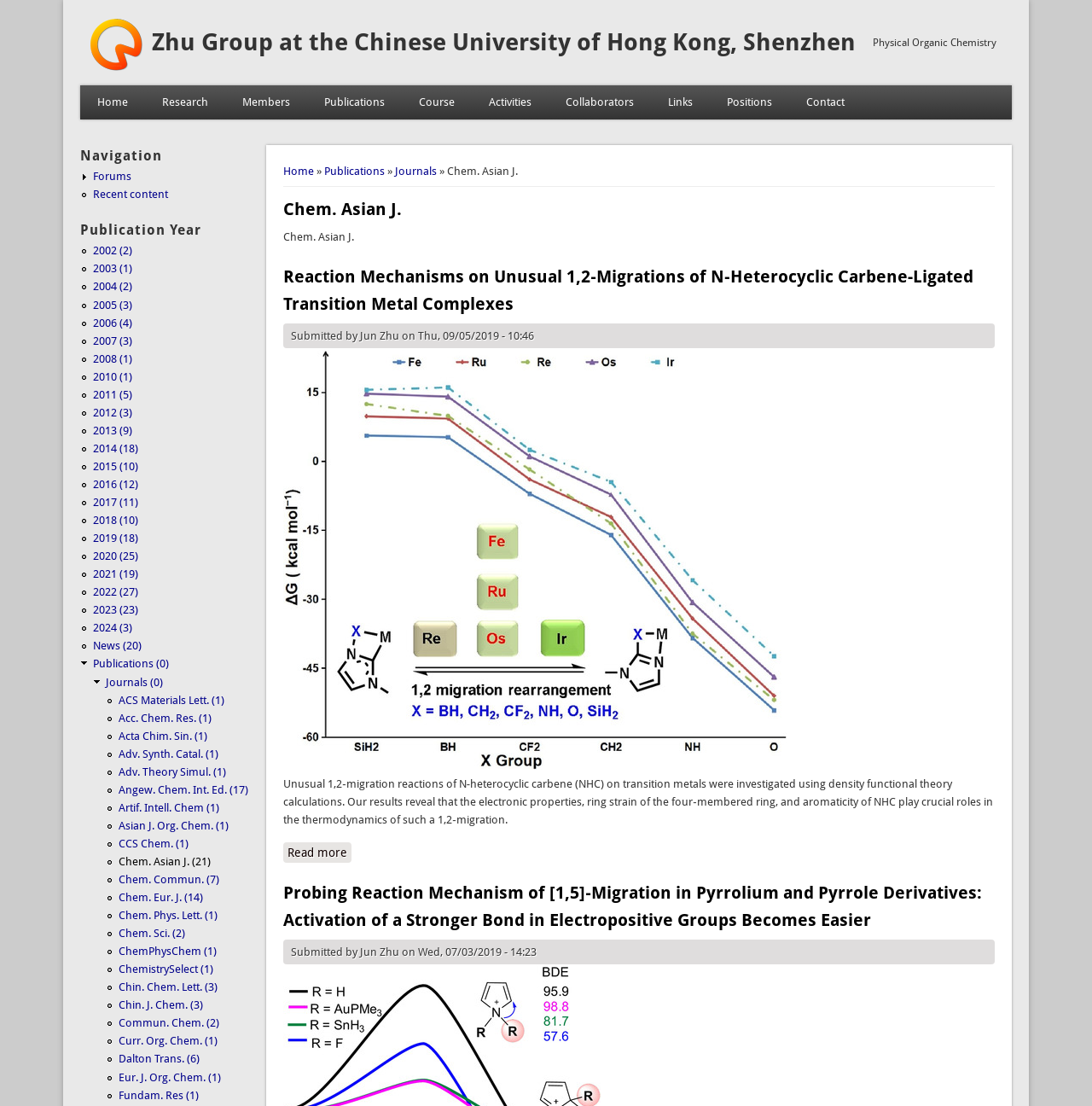Using the provided description: "parent_node: Skip to content", find the bounding box coordinates of the corresponding UI element. The output should be four float numbers between 0 and 1, in the format [left, top, right, bottom].

None